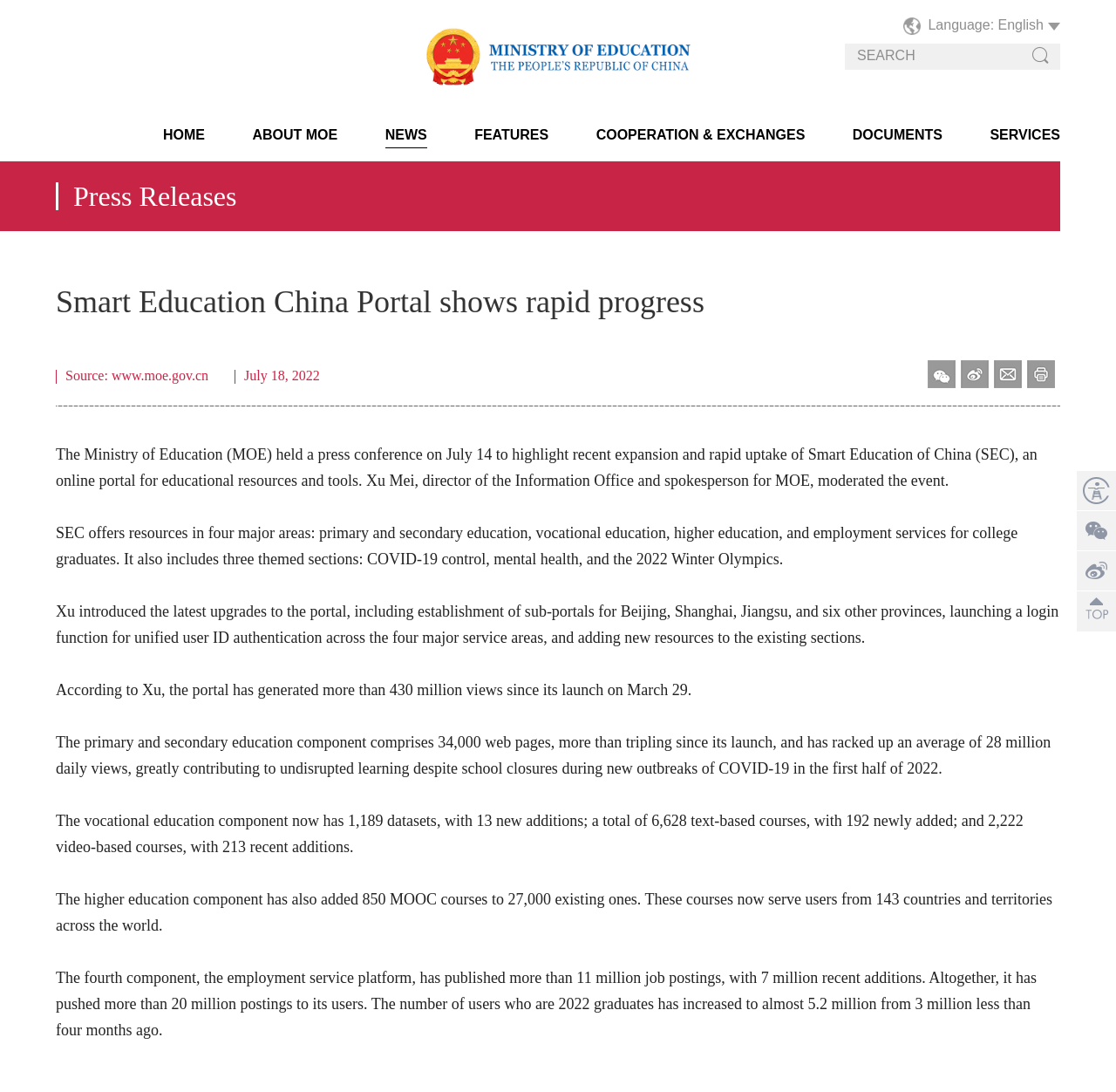Determine the bounding box coordinates of the clickable element to complete this instruction: "Share on WeChat". Provide the coordinates in the format of four float numbers between 0 and 1, [left, top, right, bottom].

[0.831, 0.33, 0.856, 0.356]